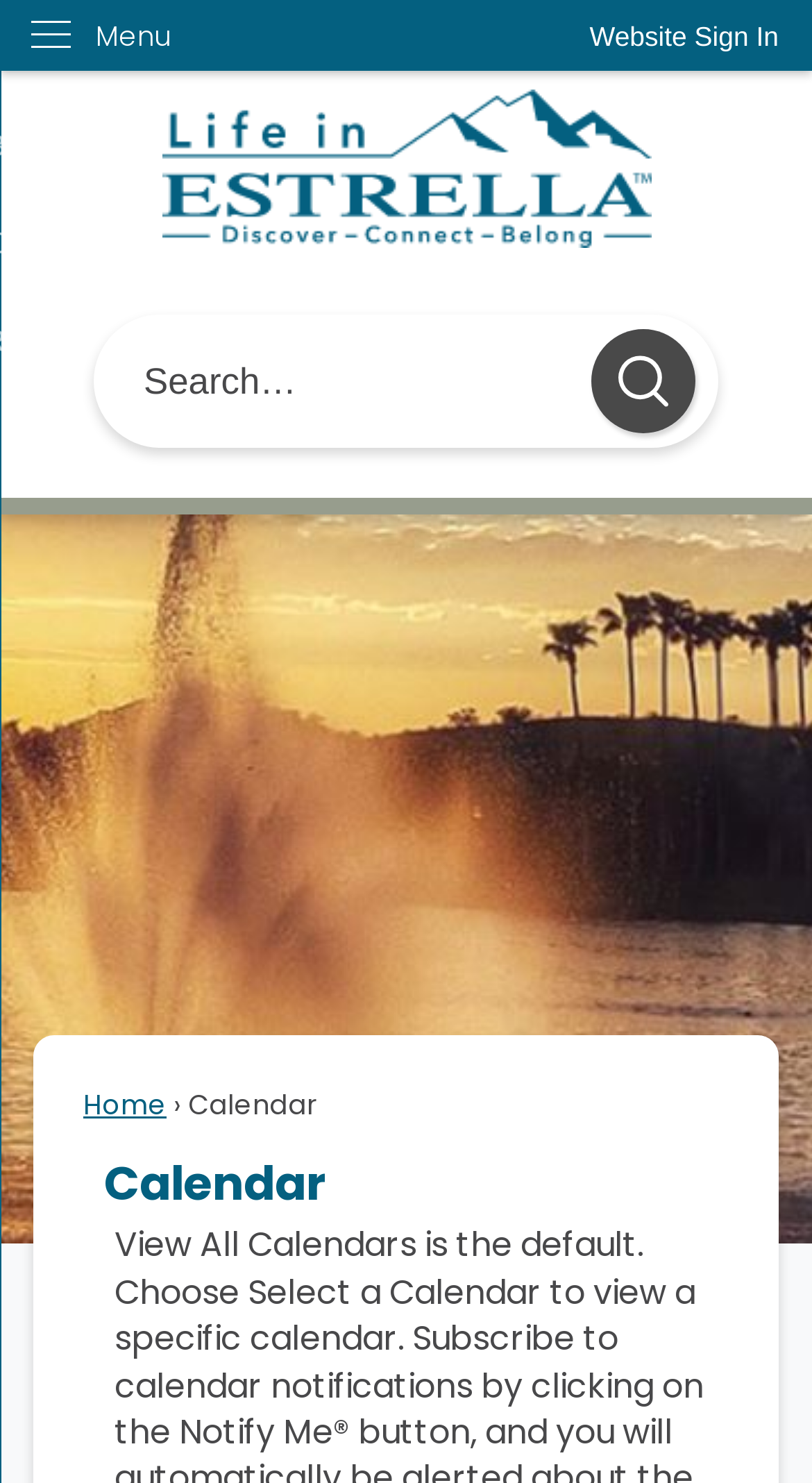Please provide a brief answer to the following inquiry using a single word or phrase:
How many main navigation links are there?

3